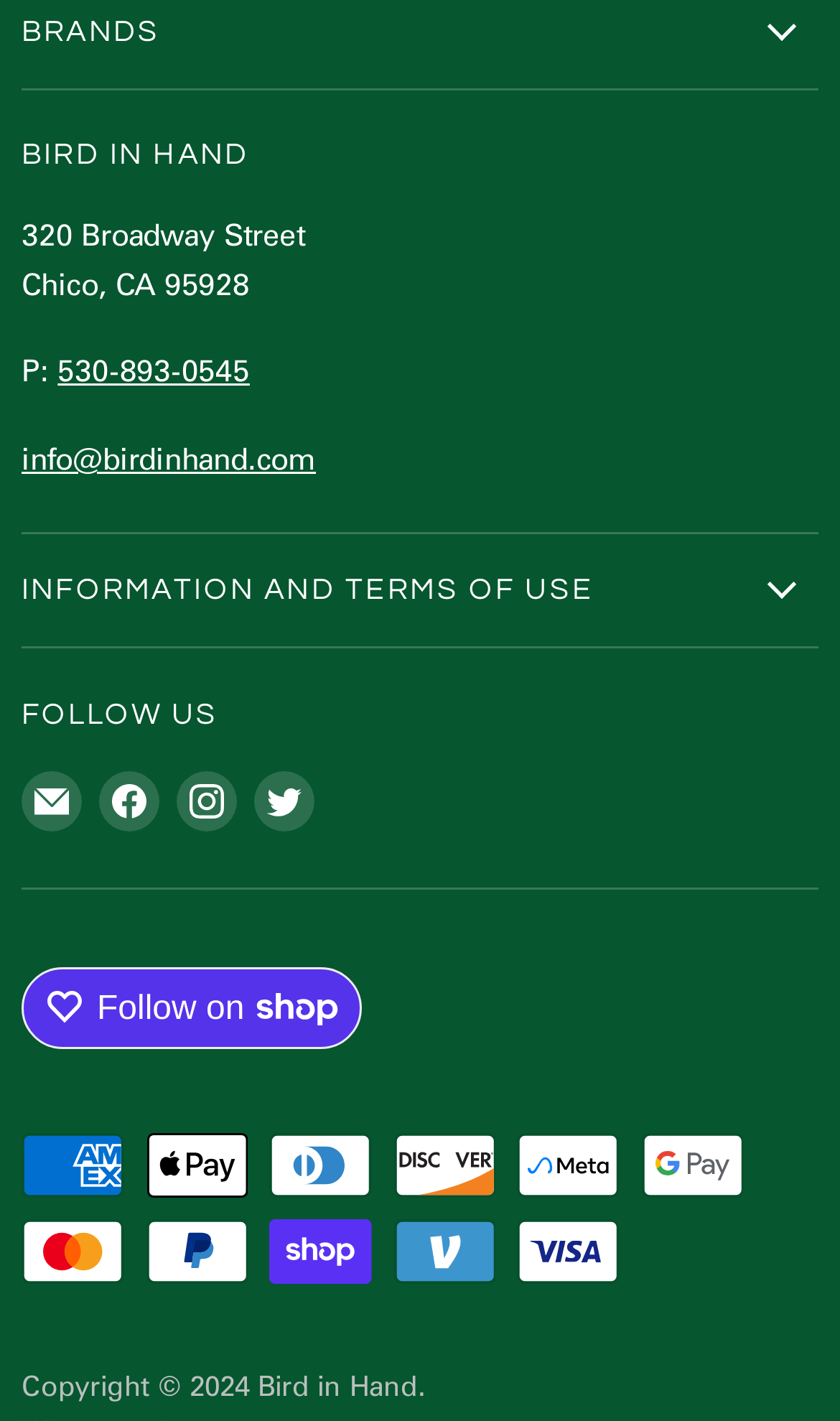Find the bounding box coordinates of the element to click in order to complete this instruction: "Find us on Facebook". The bounding box coordinates must be four float numbers between 0 and 1, denoted as [left, top, right, bottom].

[0.108, 0.536, 0.2, 0.59]